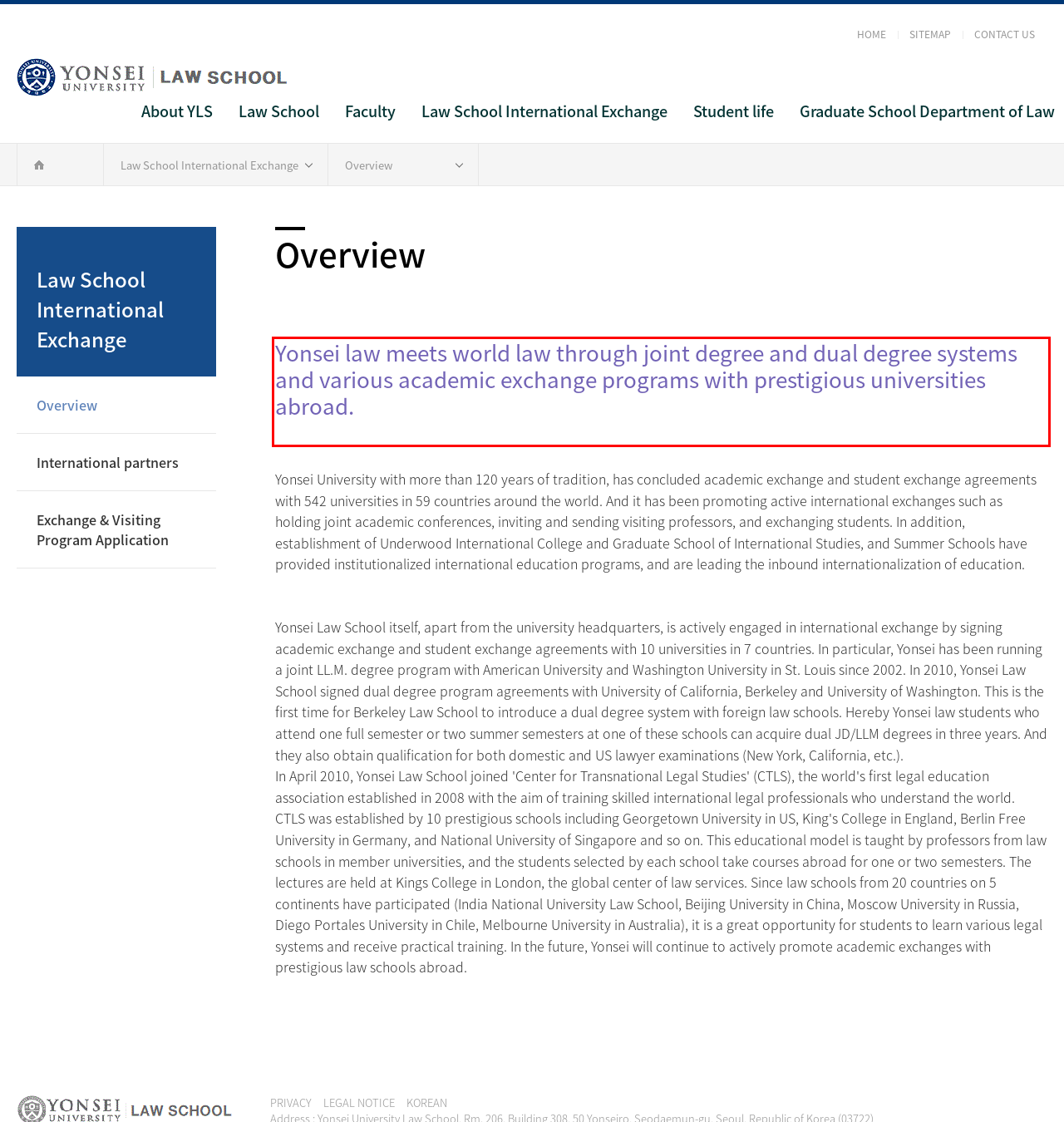Given the screenshot of a webpage, identify the red rectangle bounding box and recognize the text content inside it, generating the extracted text.

Yonsei law meets world law through joint degree and dual degree systems and various academic exchange programs with prestigious universities abroad.